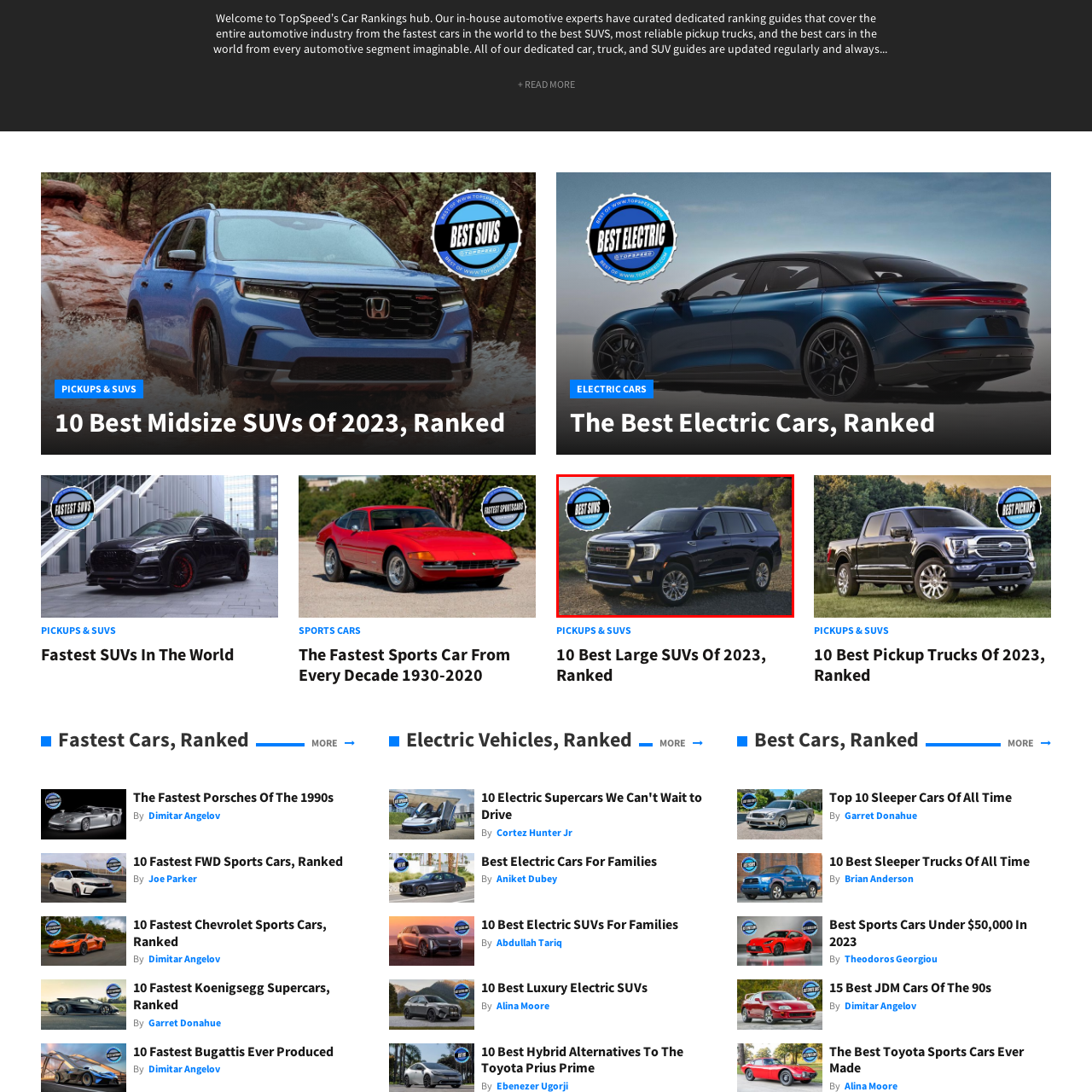What is the 2023 GMC Yukon recognized for?
Examine the portion of the image surrounded by the red bounding box and deliver a detailed answer to the question.

The 2023 GMC Yukon is a prominent large SUV recognized for its spacious interior, robust performance, and advanced technology features, making it an attractive option for buyers seeking reliability and comfort in the SUV segment.